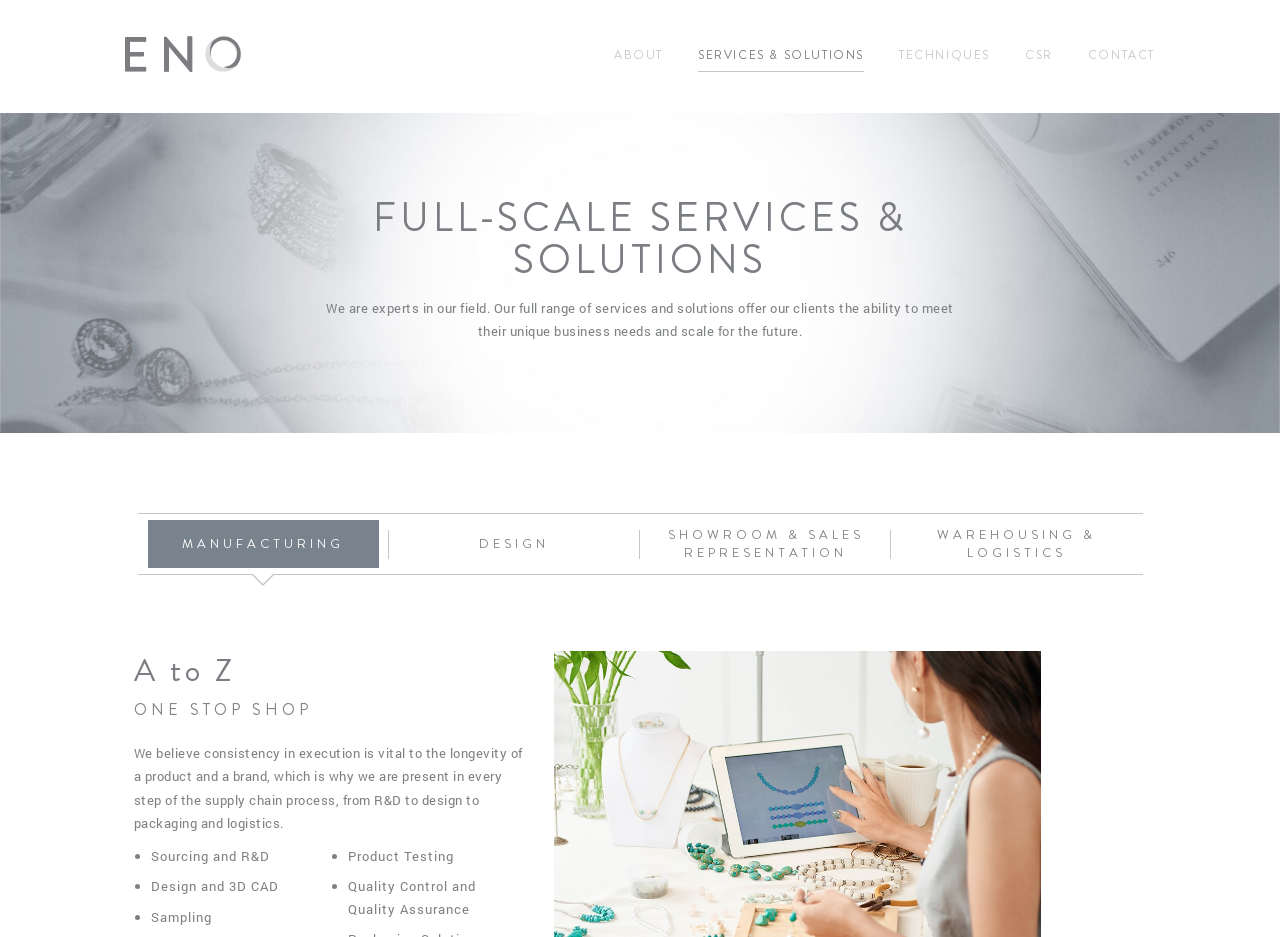Determine the heading of the webpage and extract its text content.

FULL-SCALE SERVICES & SOLUTIONS